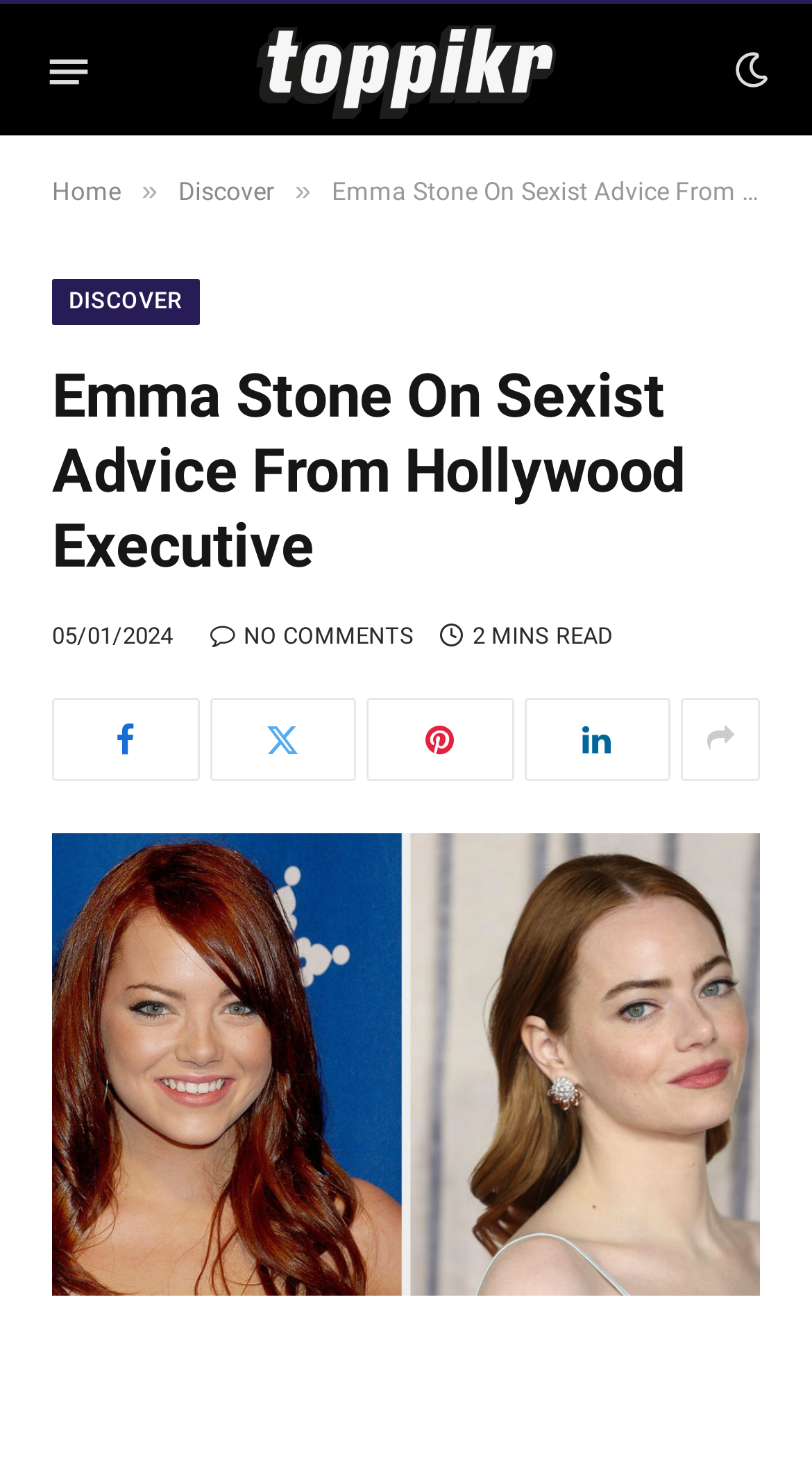How many minutes does it take to read the article?
Please give a detailed and elaborate answer to the question.

I found the reading time of the article by looking at the static text element on the webpage, which is located next to the time element and has a bounding box coordinate of [0.582, 0.422, 0.754, 0.44]. The text within this element is '2 MINS READ', which indicates the estimated time it takes to read the article.